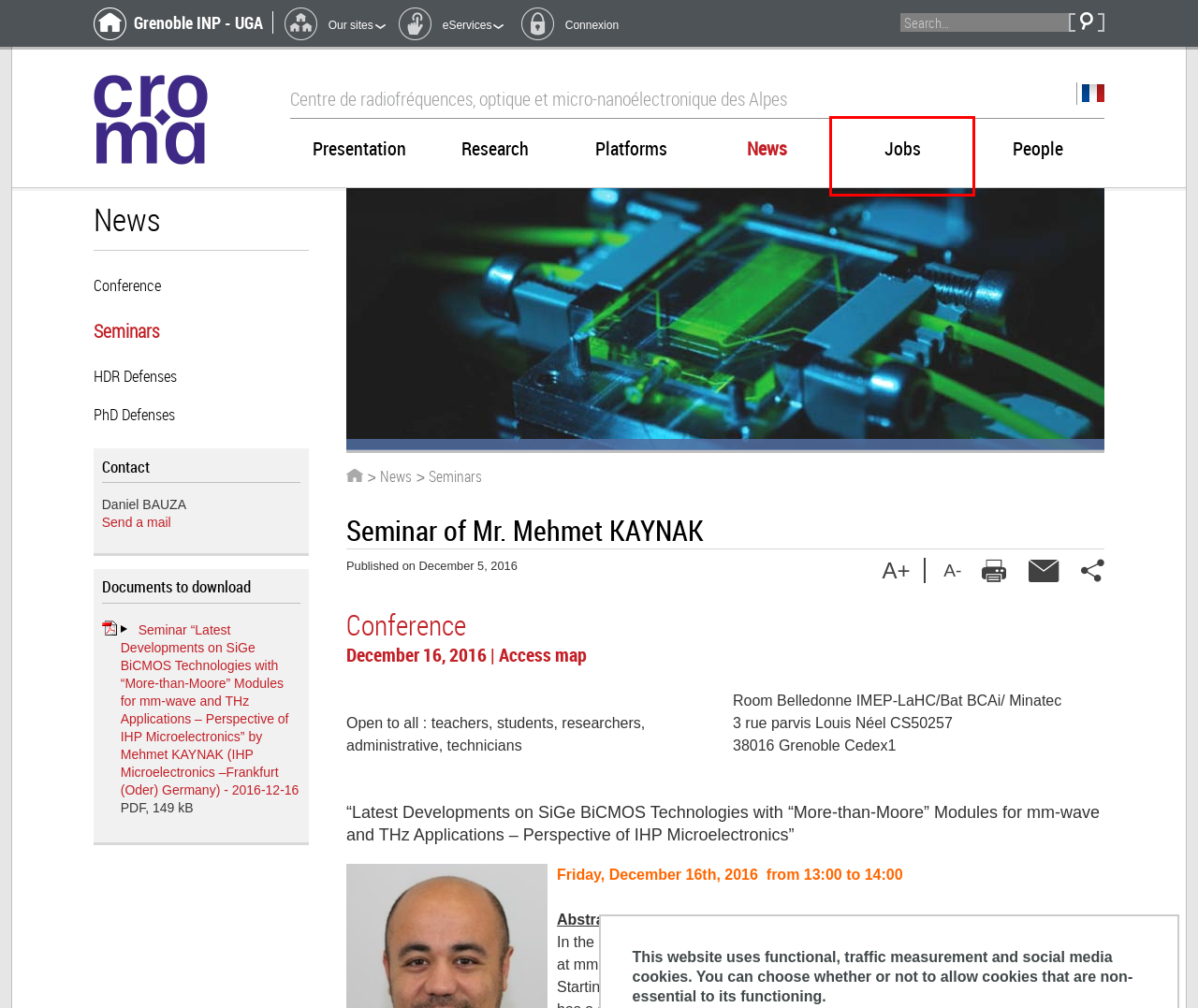A screenshot of a webpage is given with a red bounding box around a UI element. Choose the description that best matches the new webpage shown after clicking the element within the red bounding box. Here are the candidates:
A. Research IMEP-LAHC - CROMA
B. IMEP-LaHC Laboratory - CROMA
C. Conferences  2023 - CROMA
D. Platform CROMA - CROMA
E. PhD Defenses 2024 - CROMA
F. Jobs CROMA - CROMA
G. Seminars  2024 - CROMA
H. Laboratory Members - CROMA

F